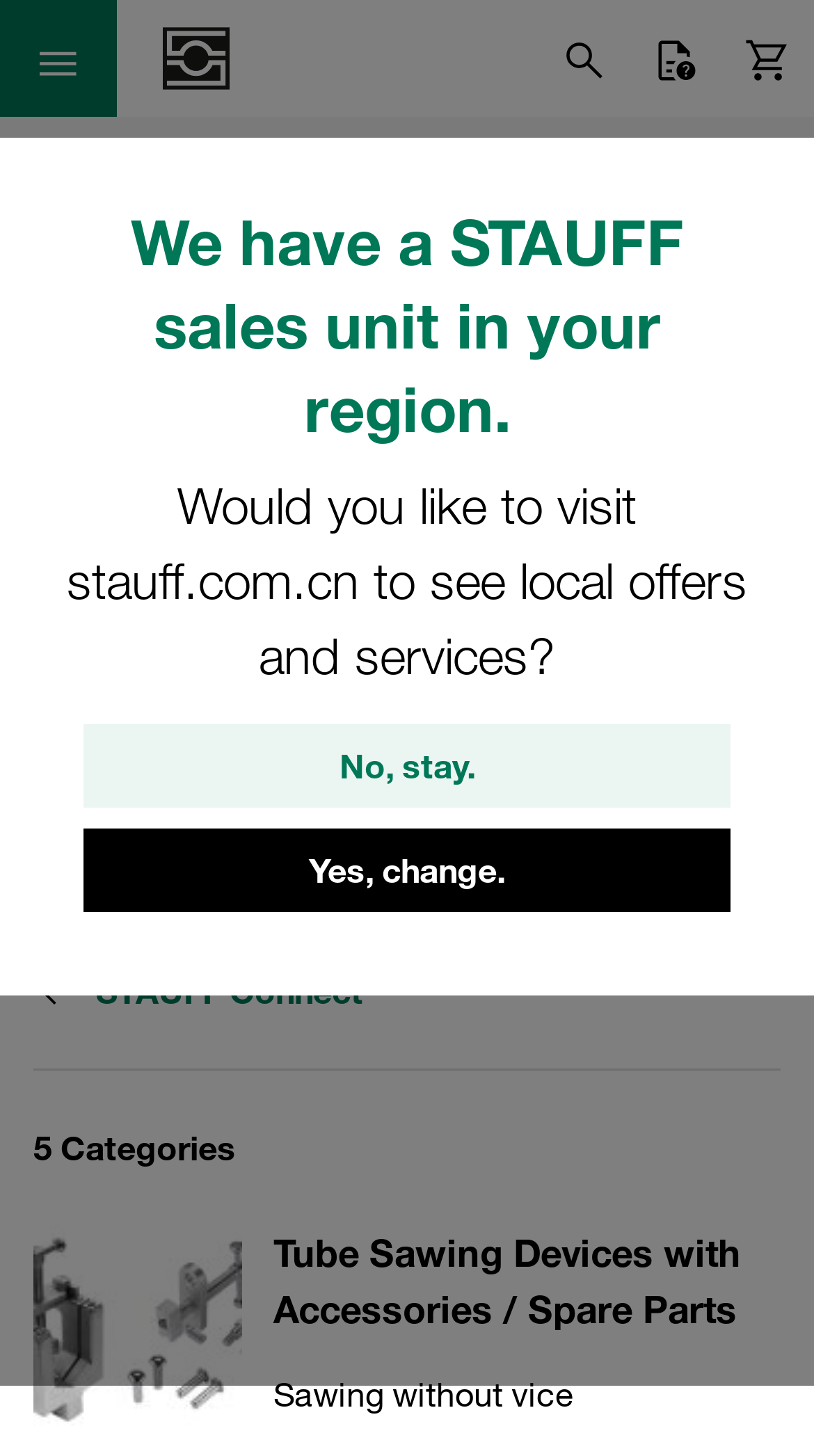What is the function of the 'Search' button? Refer to the image and provide a one-word or short phrase answer.

Search